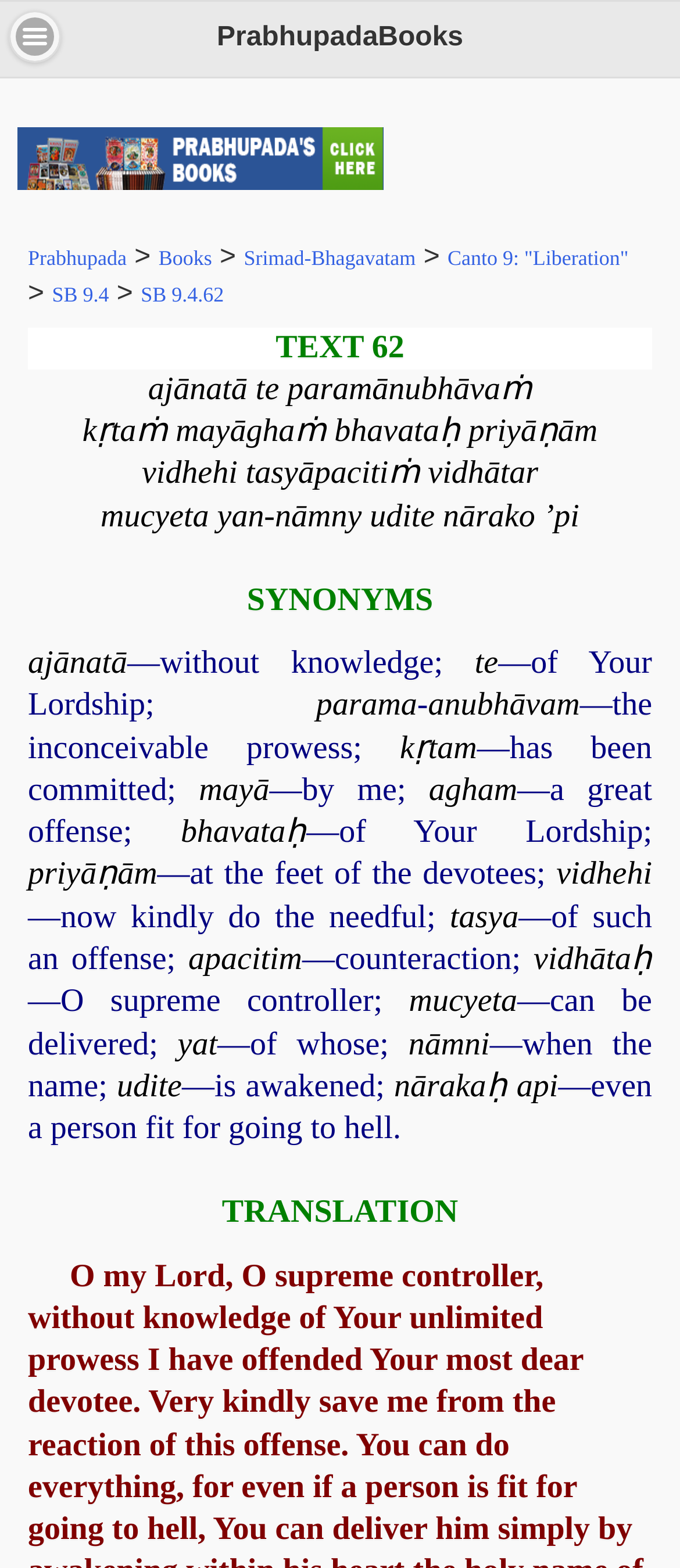What is the chapter and verse number of the text?
Use the image to answer the question with a single word or phrase.

SB 9.4.62